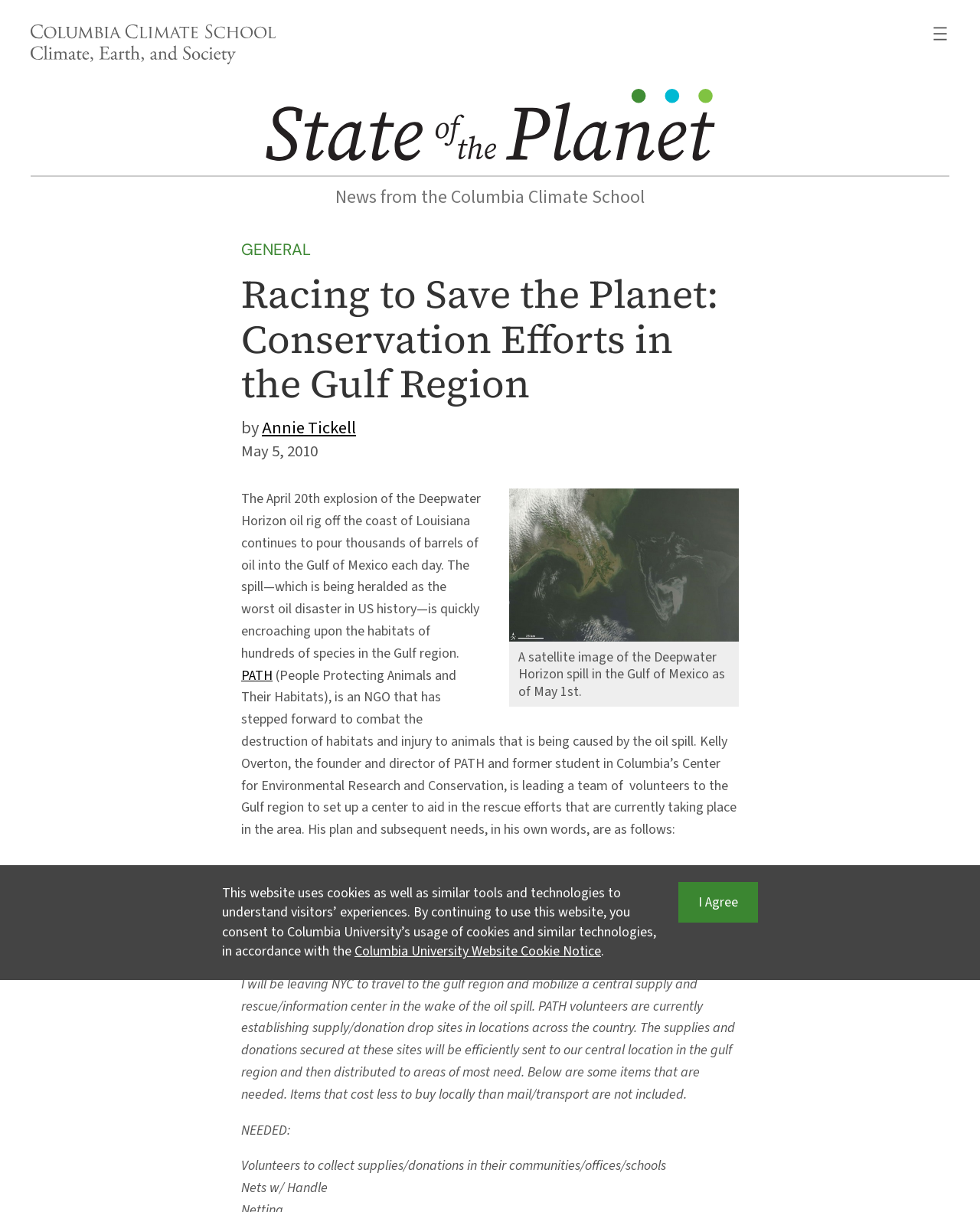Please identify the coordinates of the bounding box for the clickable region that will accomplish this instruction: "Open the menu".

[0.95, 0.02, 0.969, 0.035]